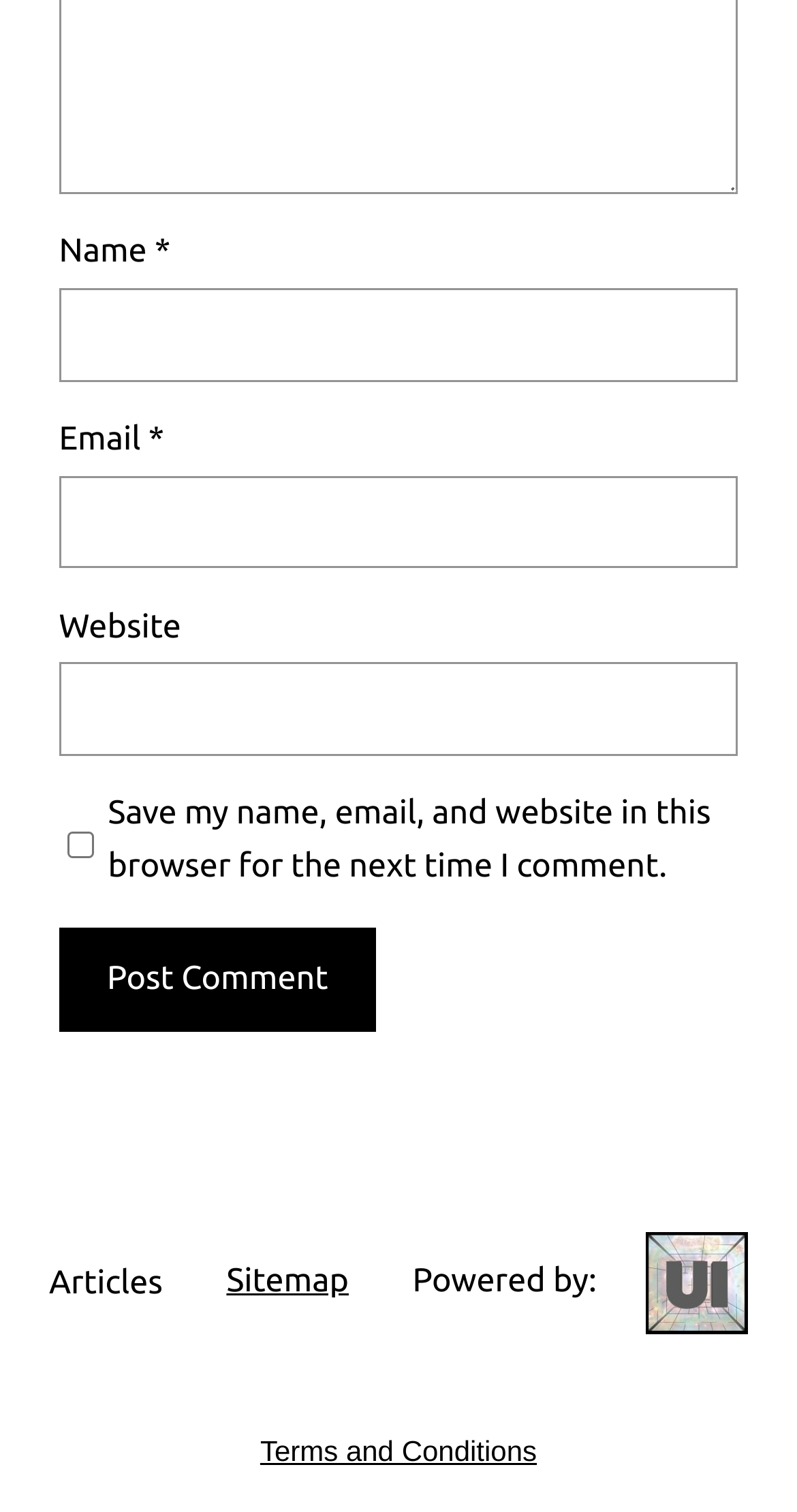Pinpoint the bounding box coordinates of the element that must be clicked to accomplish the following instruction: "Enter your name". The coordinates should be in the format of four float numbers between 0 and 1, i.e., [left, top, right, bottom].

[0.074, 0.191, 0.926, 0.252]